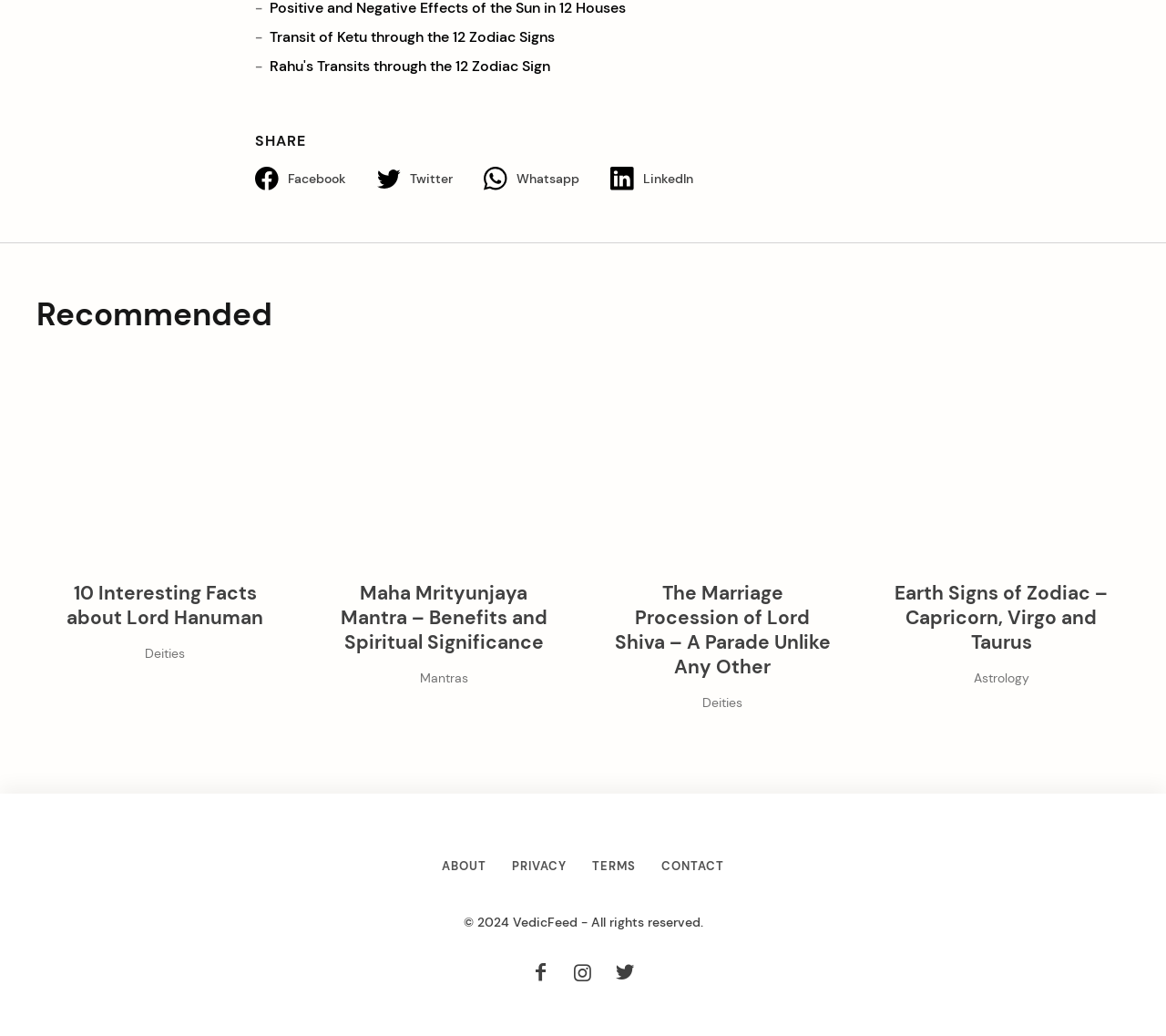Could you please study the image and provide a detailed answer to the question:
How many images are there in the recommended articles section?

I counted the number of images in the recommended articles section and found that there are 4 images, each corresponding to a recommended article.